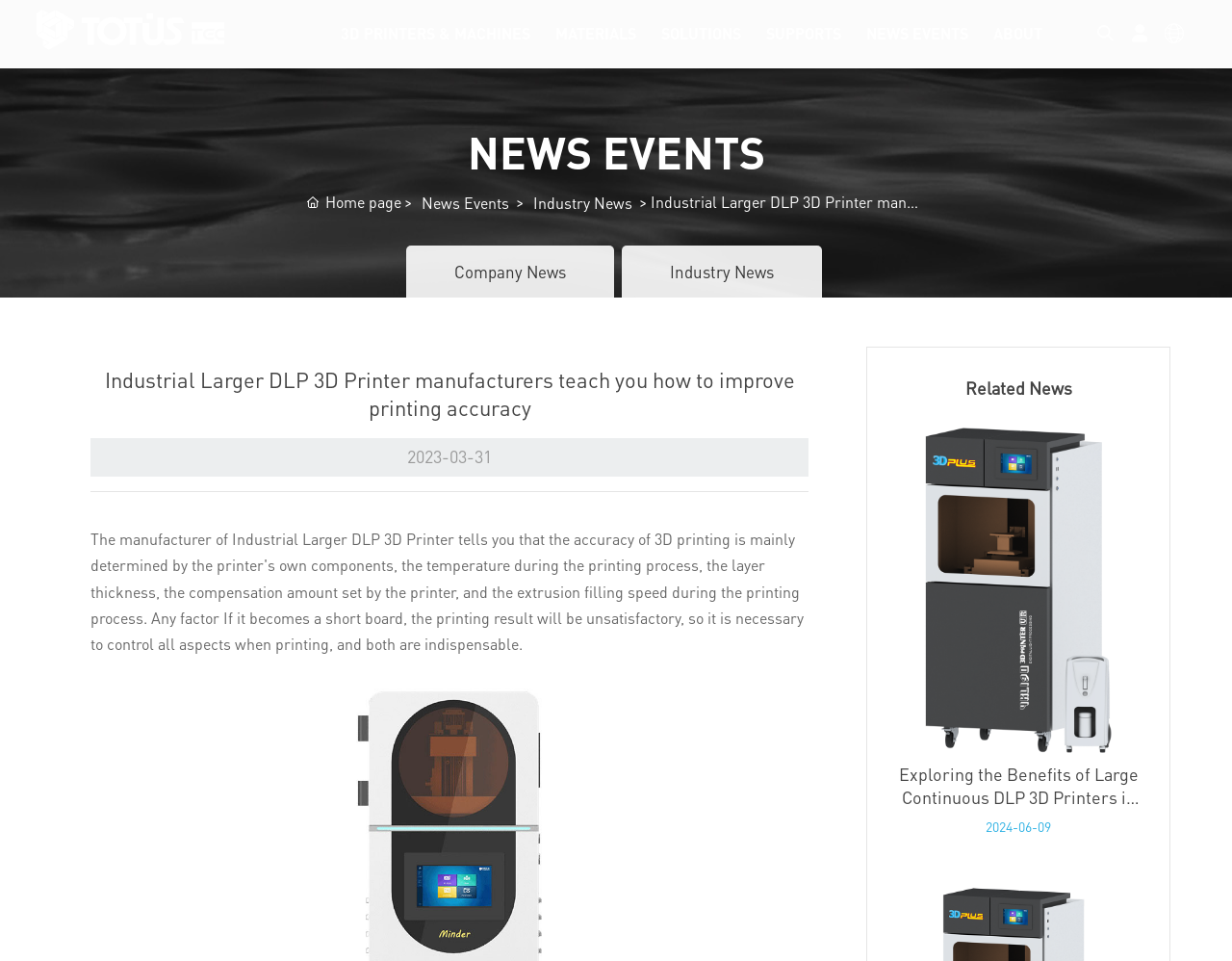Can you give a detailed response to the following question using the information from the image? What is the date of the news article 'Exploring the Benefits of Large Continuous DLP 3D Printers in the Consumer Electronics Industry'?

The date of the news article can be found below the article title, and it is clearly displayed as '2024-06-09'.